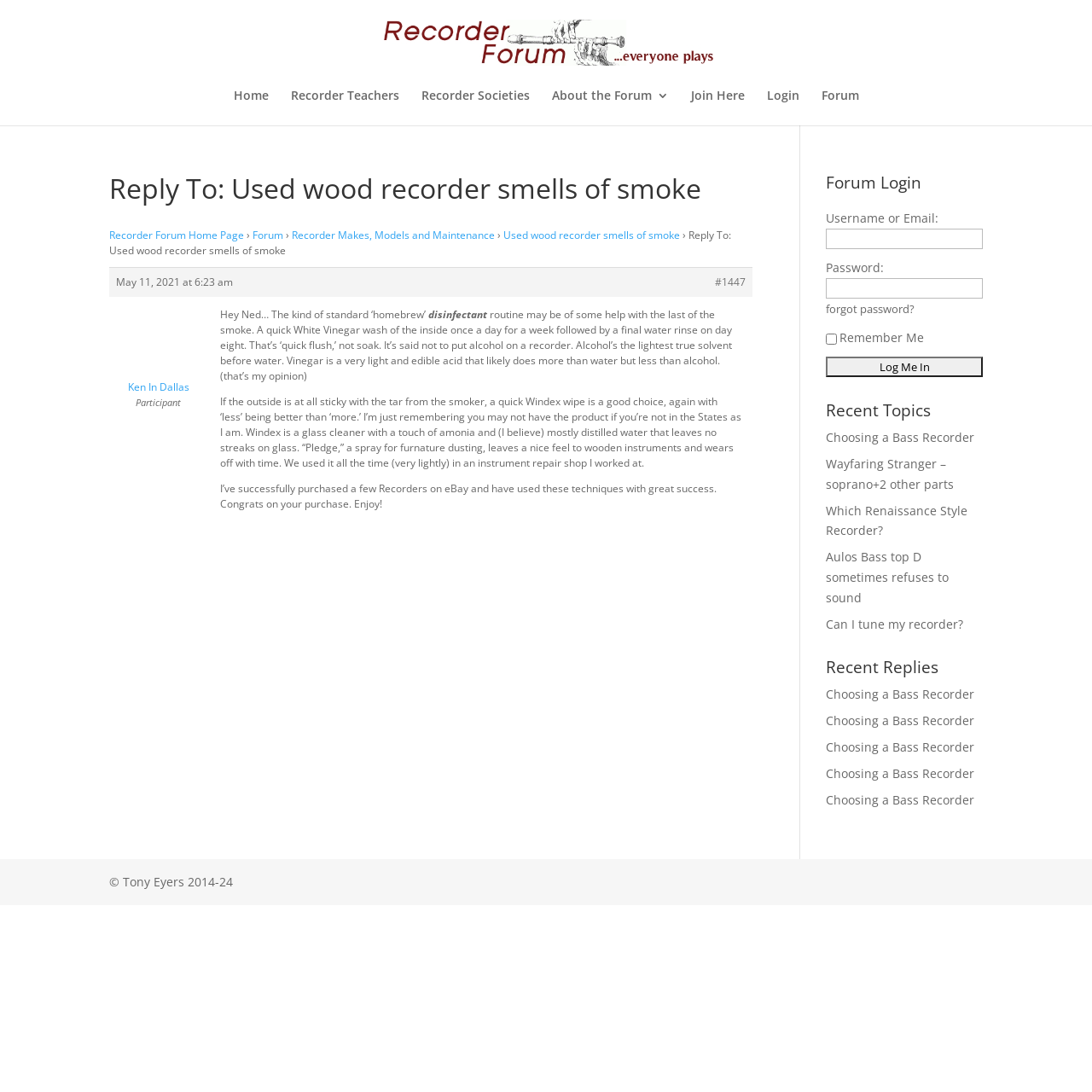Determine the bounding box for the HTML element described here: "placeholder="Type your message here..."". The coordinates should be given as [left, top, right, bottom] with each number being a float between 0 and 1.

None